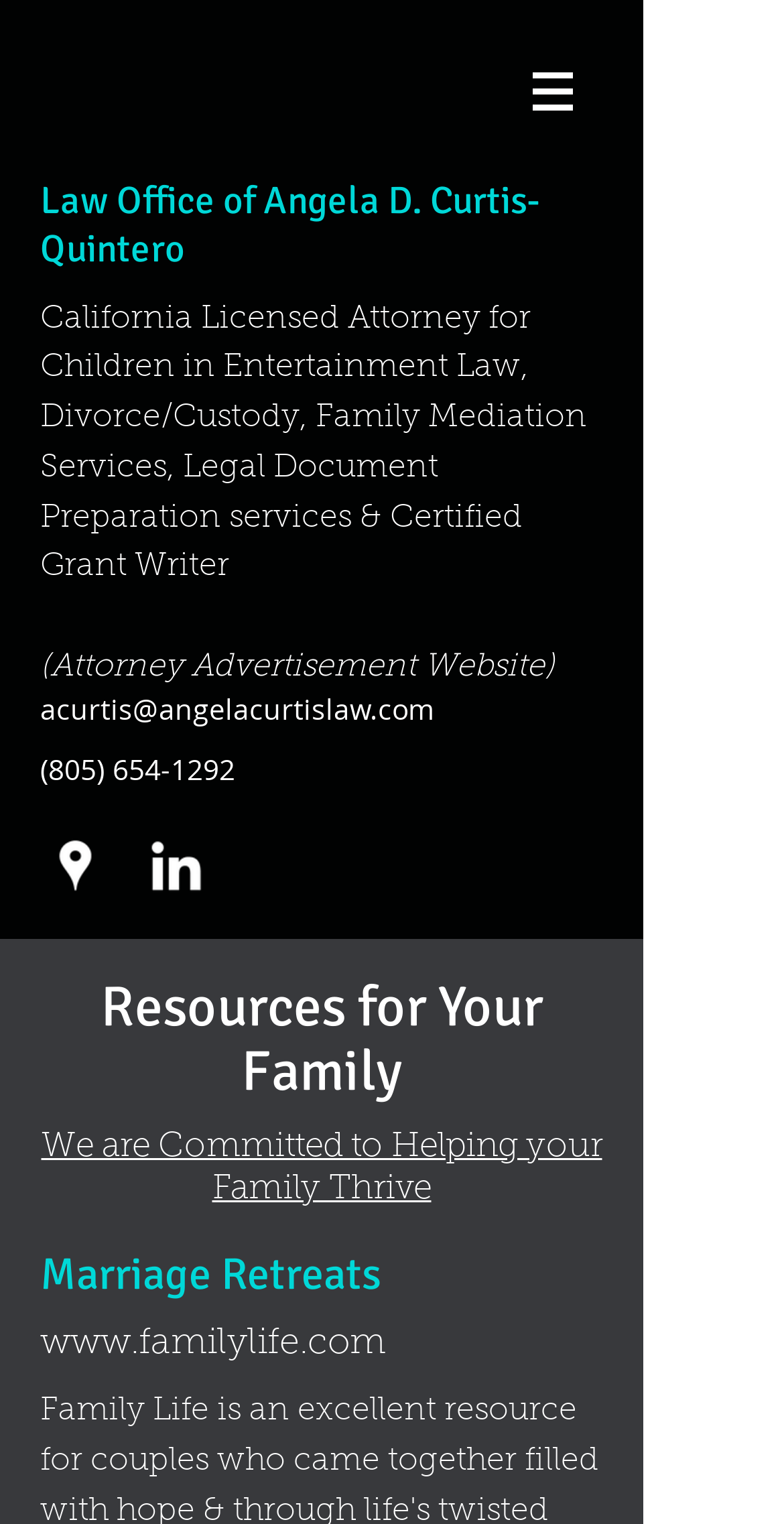What is the profession of Angela D. Curtis-Quintero?
Refer to the image and give a detailed answer to the query.

Based on the static text 'California Licensed Attorney for Children in Entertainment Law, Divorce/Custody, Family Mediation Services, Legal Document Preparation services & Certified Grant Writer', we can infer that Angela D. Curtis-Quintero is an attorney.